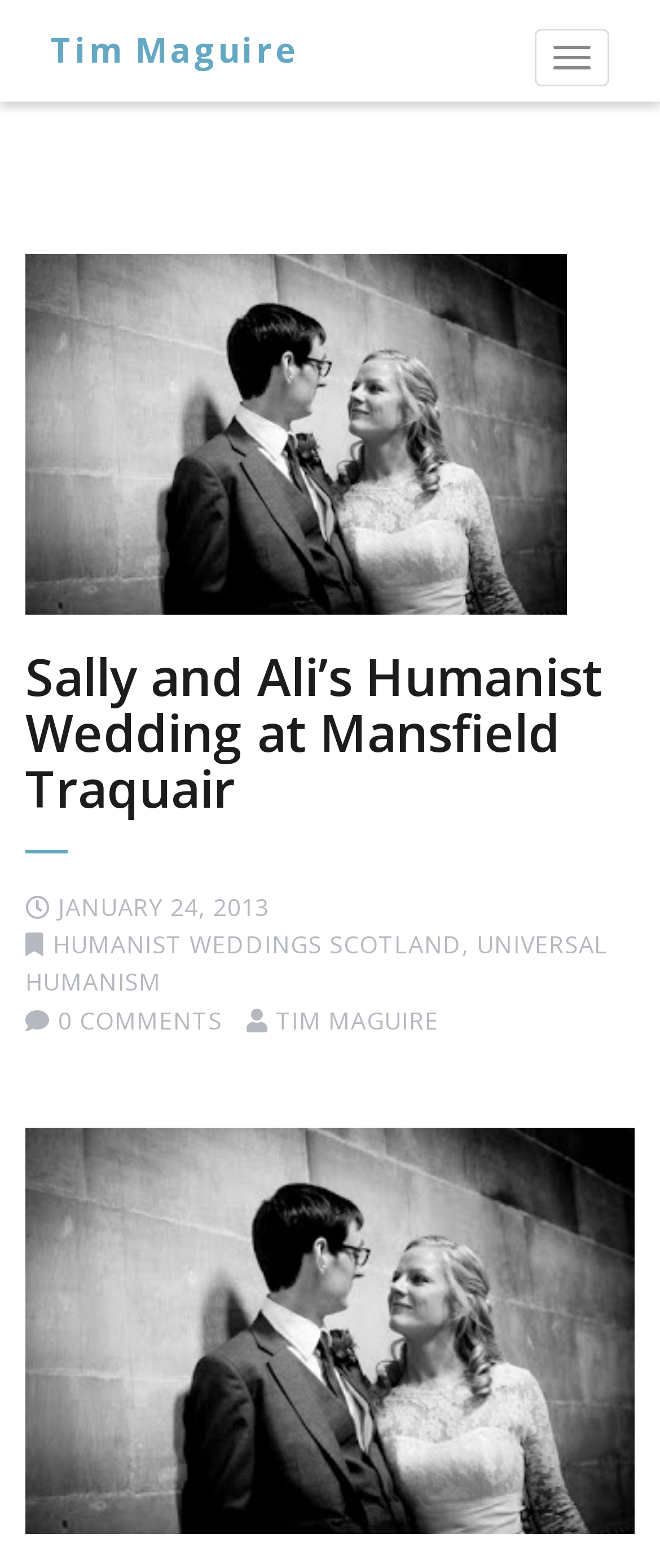Please answer the following question using a single word or phrase: What is the name of the author of this post?

TIM MAGUIRE